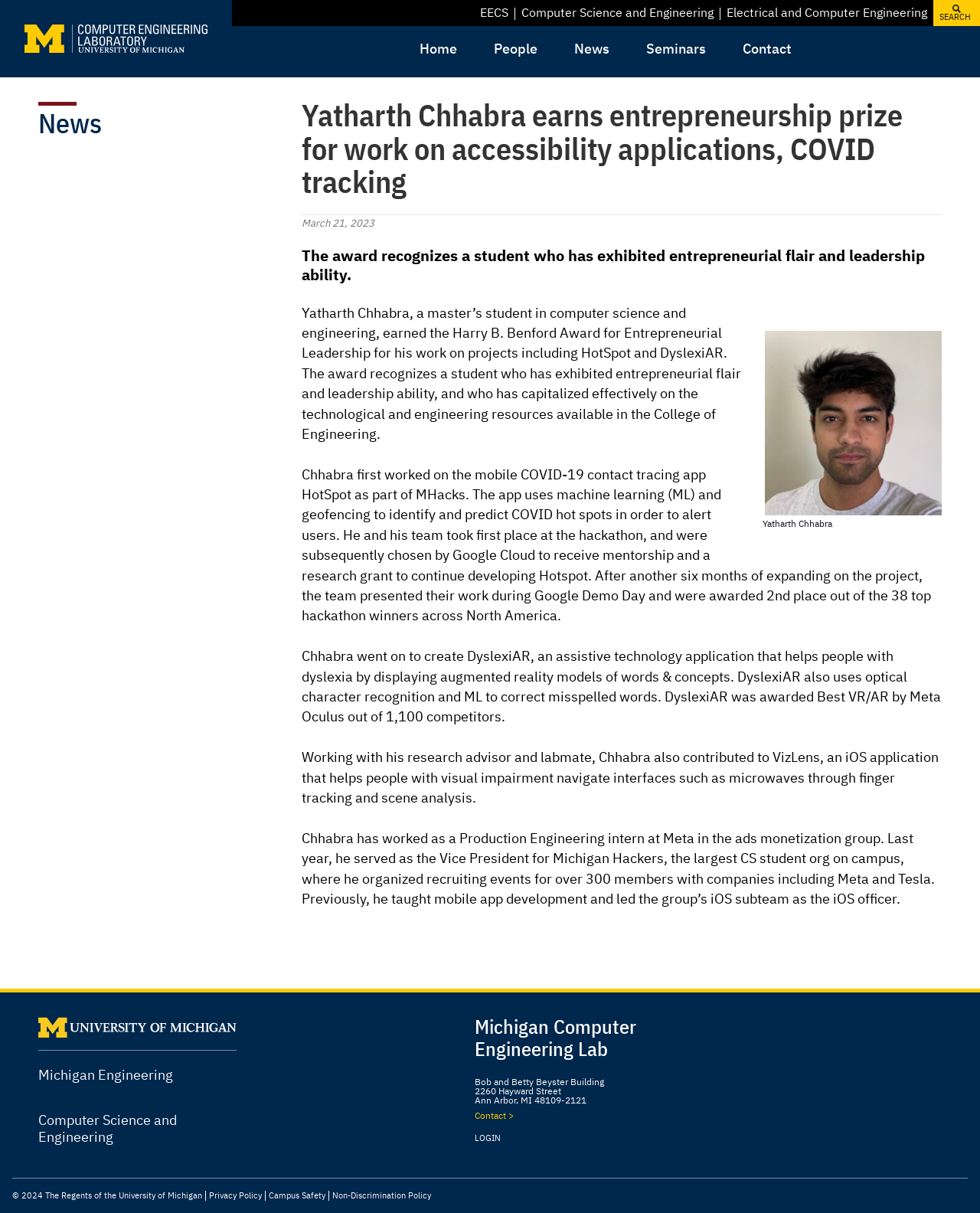Please identify the bounding box coordinates of the clickable area that will fulfill the following instruction: "Read more about News". The coordinates should be in the format of four float numbers between 0 and 1, i.e., [left, top, right, bottom].

[0.039, 0.092, 0.104, 0.115]